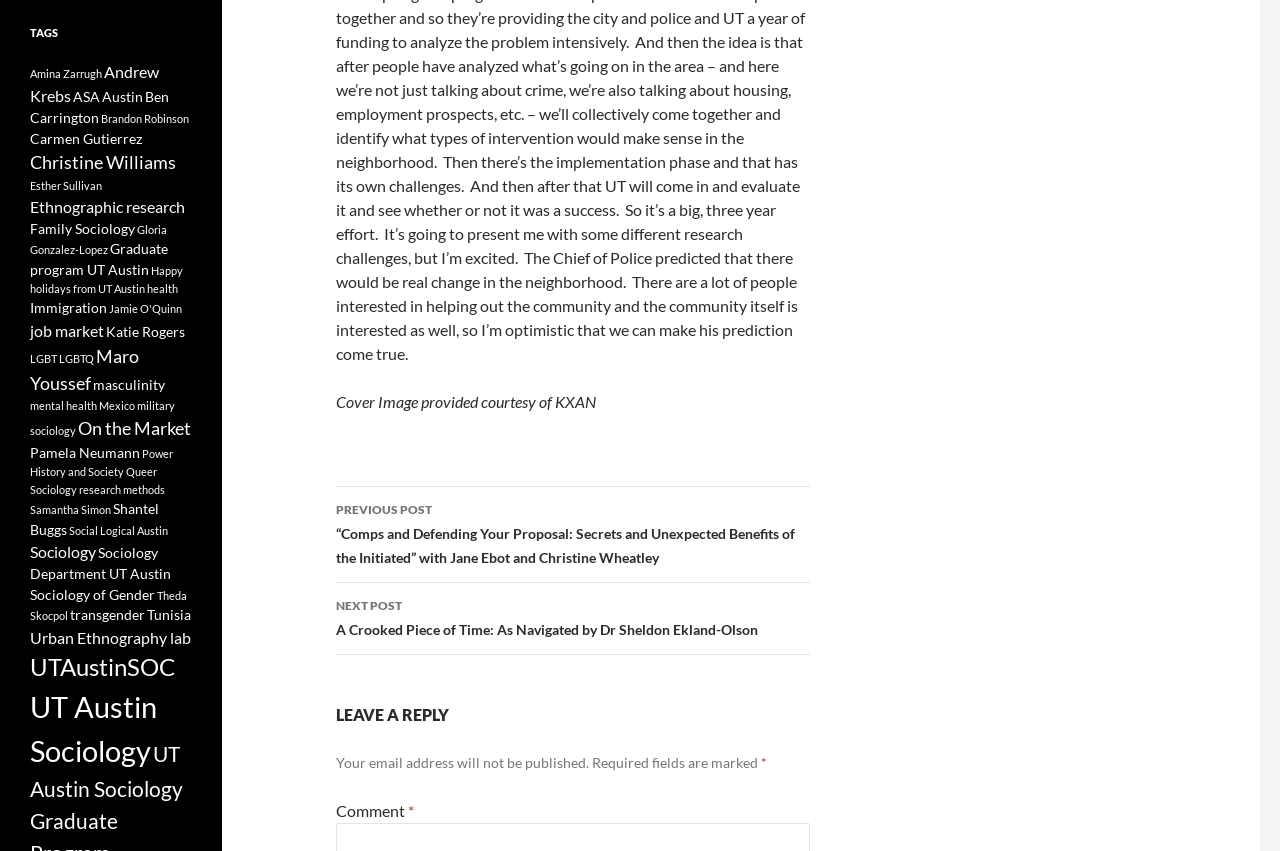Utilize the information from the image to answer the question in detail:
What is the 'Cover Image' provided by?

The 'Cover Image' is mentioned at the top of the webpage, and it is stated to be provided courtesy of KXAN, indicating that KXAN is the source of the image.